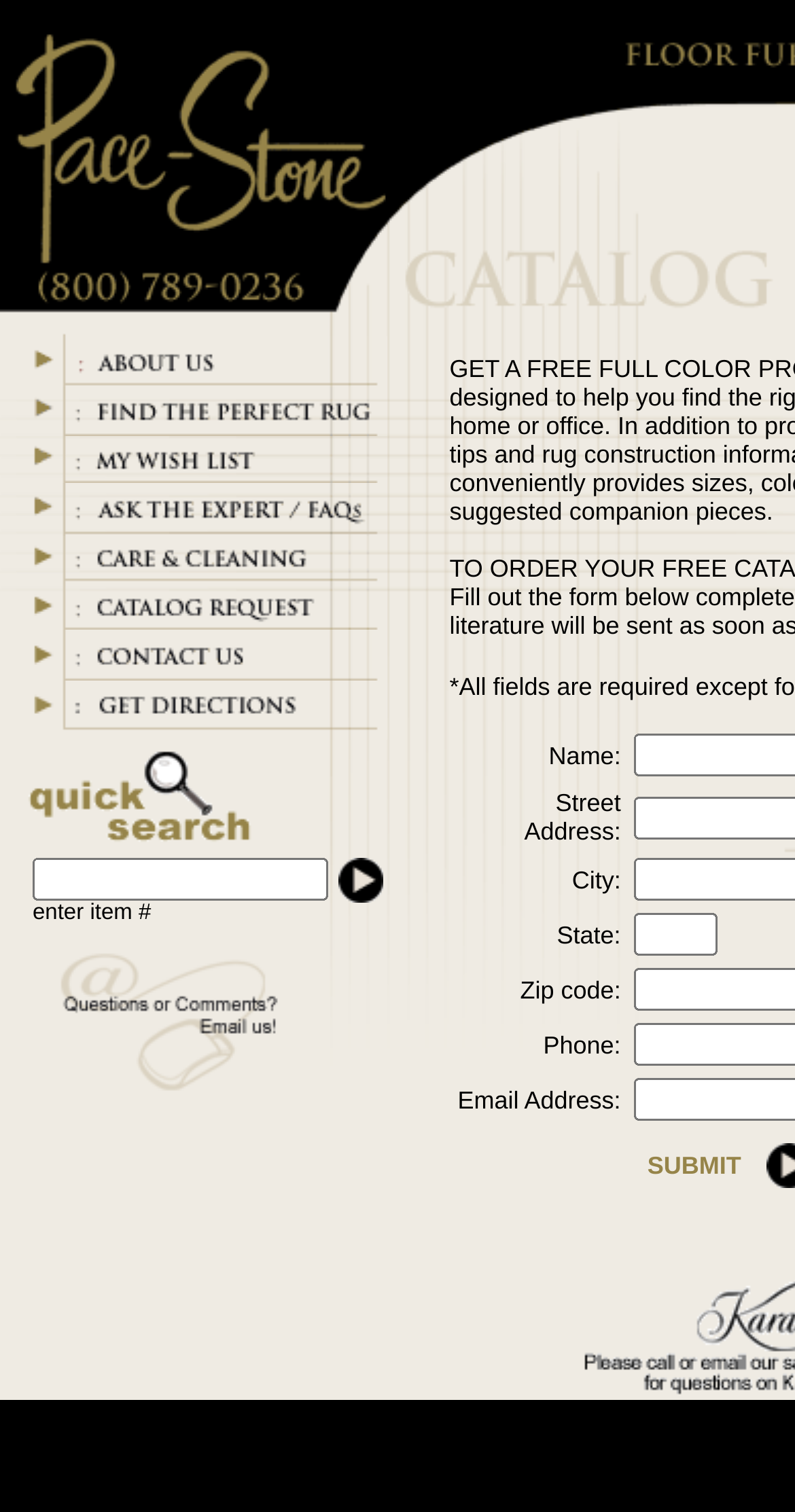What is the function of the 'Search PaceStone Rugs' field?
Answer the question with a single word or phrase by looking at the picture.

Search for rugs